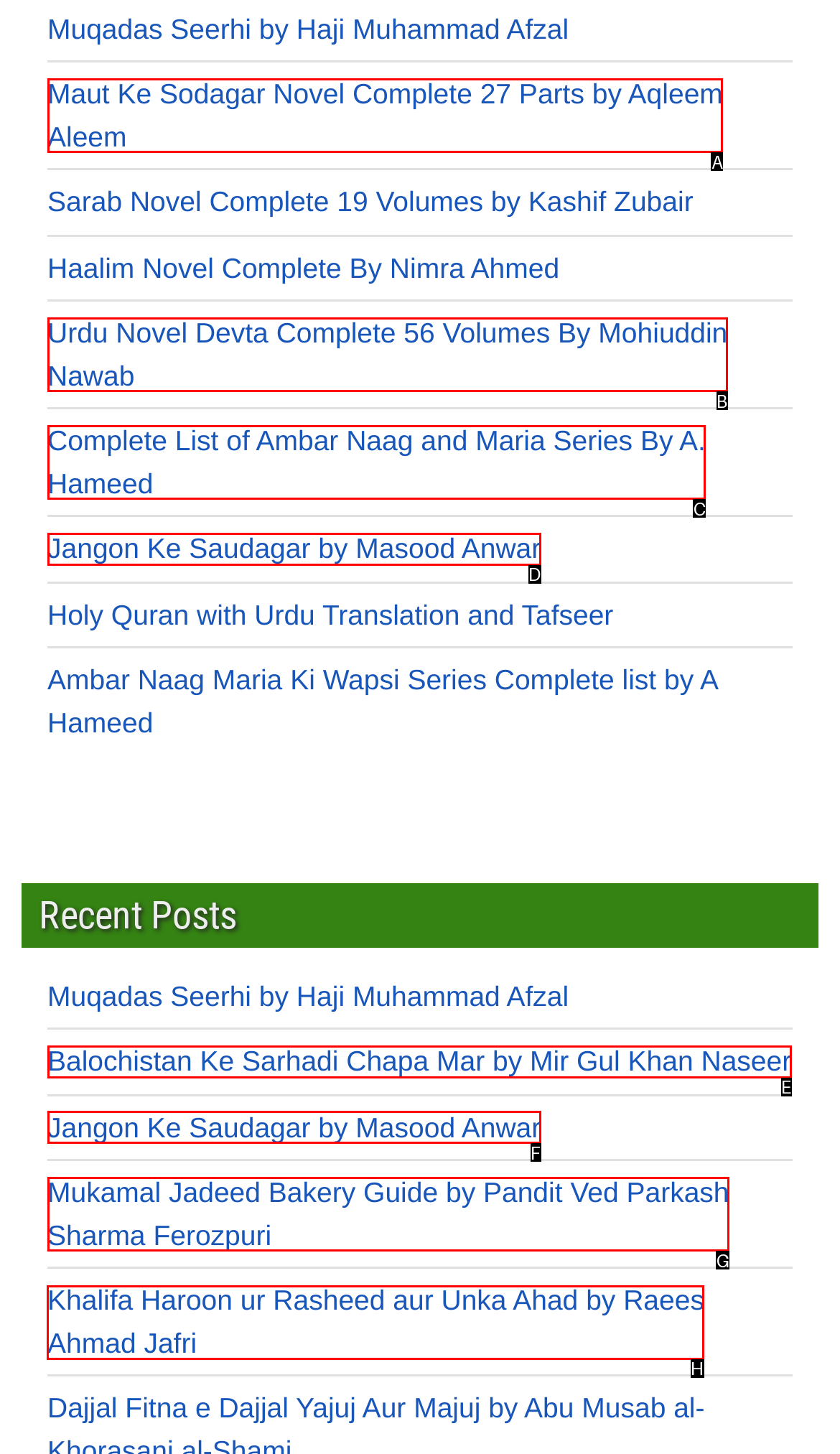To execute the task: Explore Khalifa Haroon ur Rasheed aur Unka Ahad by Raees Ahmad Jafri, which one of the highlighted HTML elements should be clicked? Answer with the option's letter from the choices provided.

H